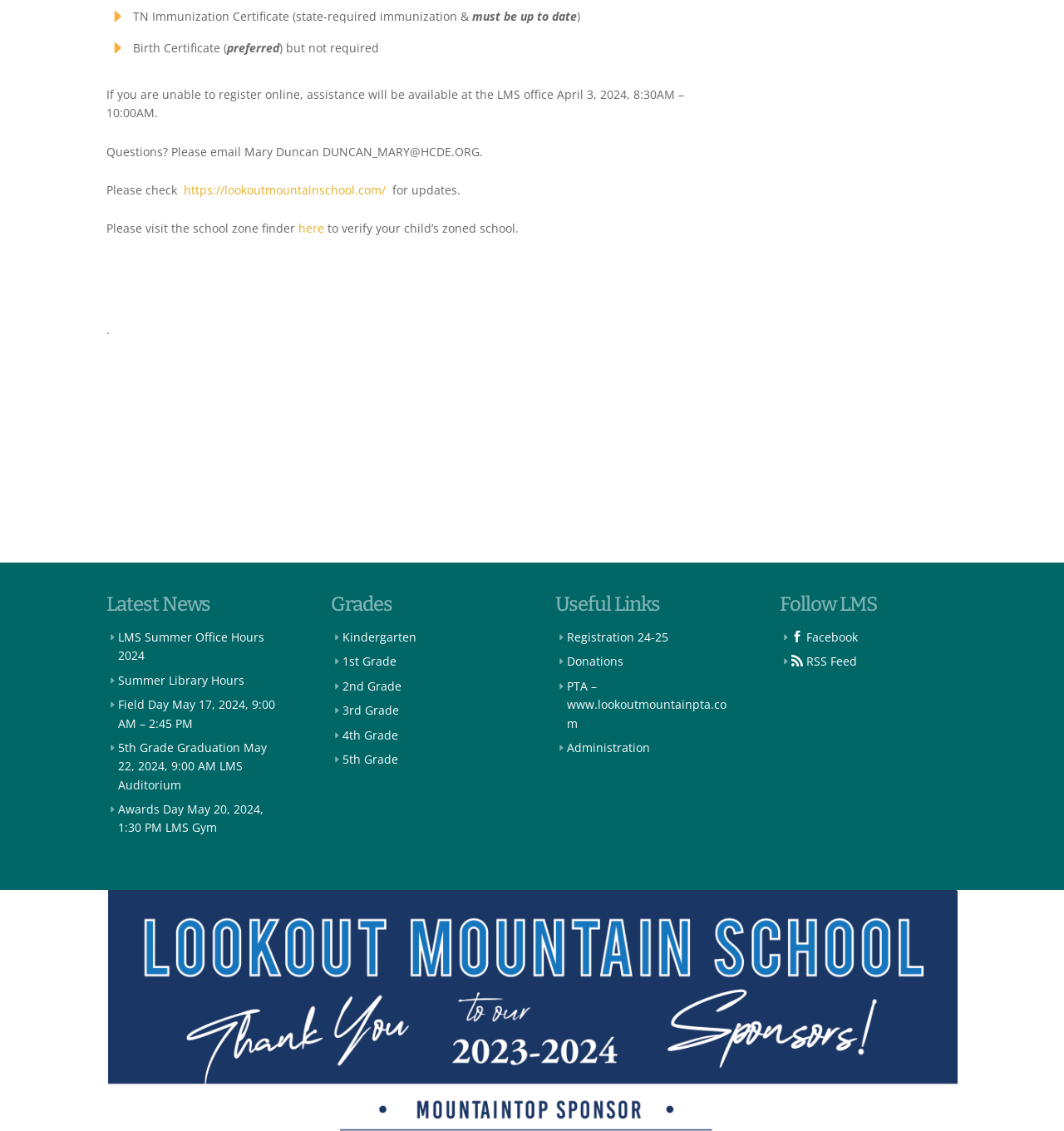Provide a brief response to the question below using one word or phrase:
When is the Field Day event?

May 17, 2024